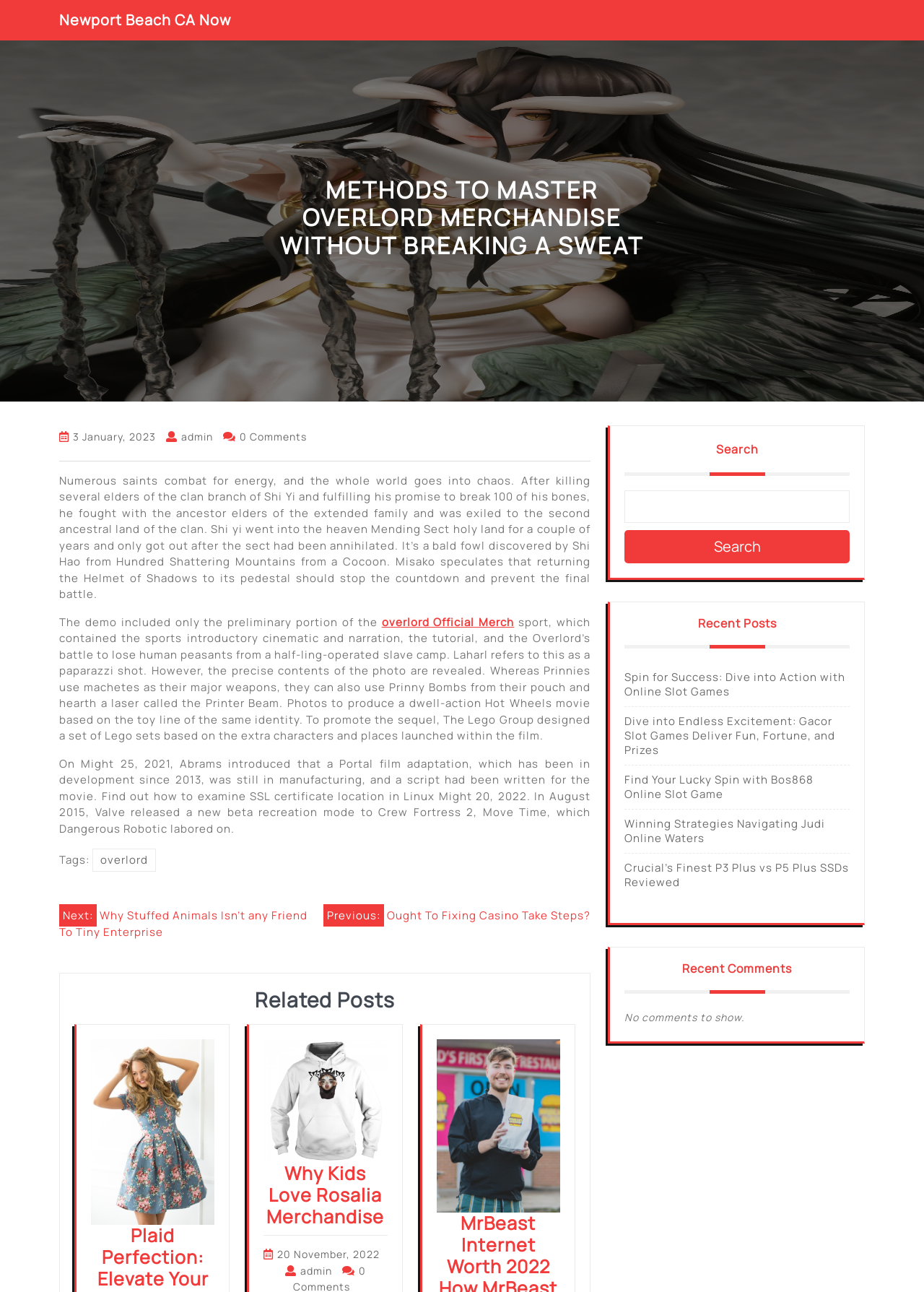Generate a thorough explanation of the webpage's elements.

This webpage appears to be a blog post about Overlord merchandise, with a focus on mastering it without breaking a sweat. The title of the post is "Methods To Master Overlord Merchandise Without Breaking A Sweat – Newport Beach CA Now". 

At the top of the page, there is a heading with the title of the post, accompanied by a link to "Newport Beach CA Now". Below this, there is a large image related to Overlord merchandise. 

The main content of the post is divided into several sections. The first section has a heading with the same title as the post, followed by a date, author, and comment count. Below this, there is a long block of text that describes a scenario involving saints, clans, and a holy land. 

The next section appears to be a continuation of the post, discussing a demo, sports, and a battle. There is also a link to "overlord Official Merch" in this section. 

Further down the page, there are several more sections of text, including one about a Portal film adaptation, a beta game mode, and SSL certificate locations. 

The page also features a navigation section with links to other posts, including "Ought To Fixing Casino Take Steps?" and "Why Stuffed Animals Isn’t any Friend To Tiny Enterprise". 

Below this, there is a section of related posts, featuring images and links to other articles, such as "Plaid Perfection: Elevate Your Look with Kawaii Fashion", "Why Kids Love Rosalia Merchandise", and "MrBeast Internet Worth 2022 How MrBeast Gained 94 Million Subscribers". 

In the sidebar, there is a search bar, a section of recent posts with links to articles like "Spin for Success: Dive into Action with Online Slot Games" and "Crucial’s Finest P3 Plus vs P5 Plus SSDs Reviewed", and a section of recent comments, which currently shows no comments.